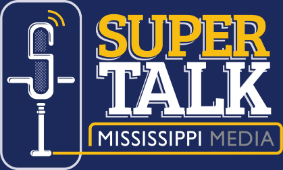Depict the image with a detailed narrative.

The image features the logo of "SuperTalk Mississippi Media." Prominently displayed is a stylized microphone, signifying the brand's emphasis on audio and radio broadcasting. The logo features bold, vibrant colors, predominantly blue and yellow, which convey an energetic and modern look. The word "SUPER" is highlighted in bold letters at the top, followed by "TALK" in large, prominent text, suggesting a focus on conversations and discourse. Below this, "MISSISSIPPI MEDIA" appears in a smaller, yet equally clear typeface, establishing the company's regional identity. This logo represents a media outlet known for its leadership in news, politics, sports, and entertainment across Mississippi.